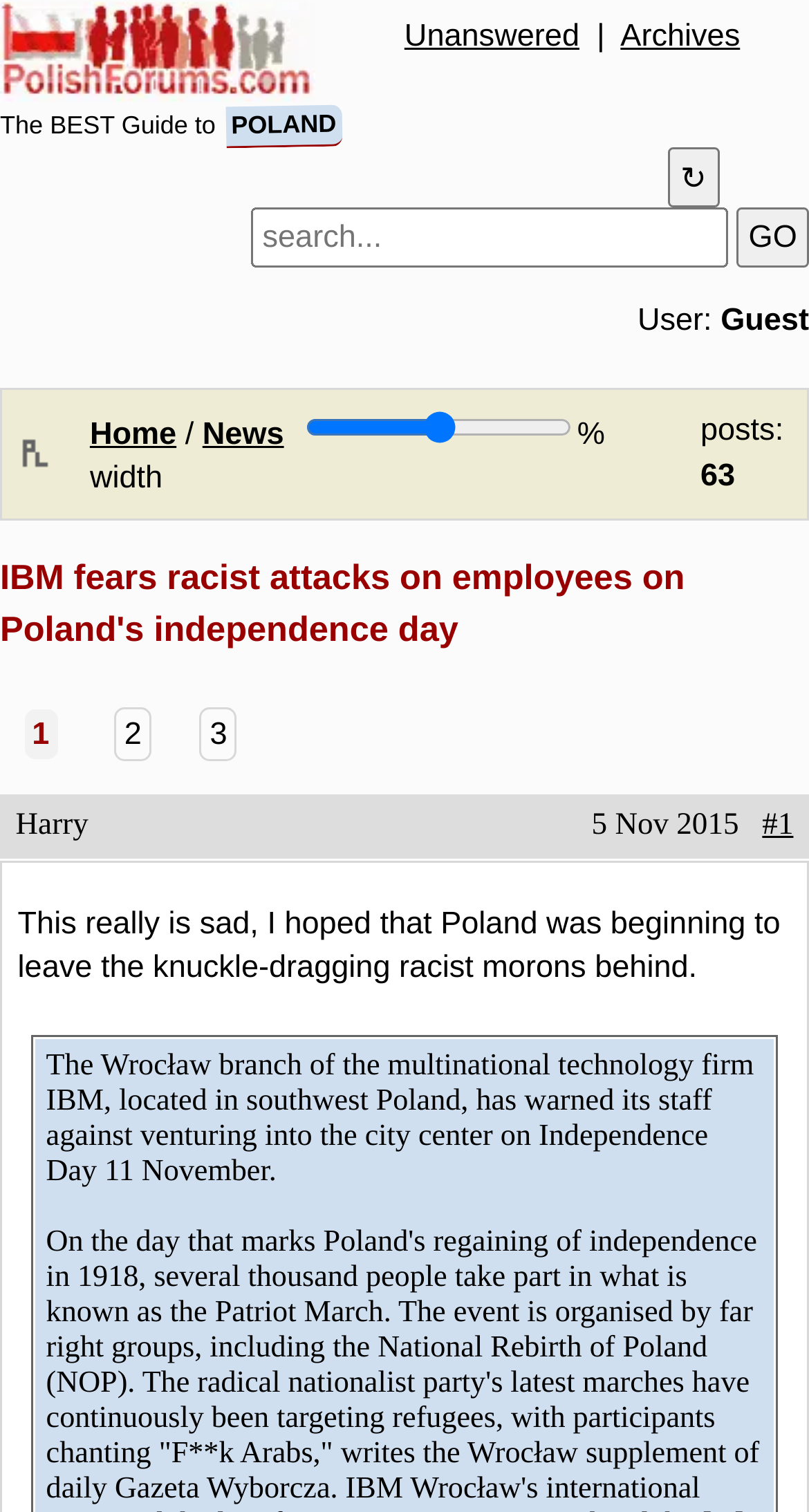Identify the bounding box coordinates for the region to click in order to carry out this instruction: "Click the 'GO' button". Provide the coordinates using four float numbers between 0 and 1, formatted as [left, top, right, bottom].

[0.911, 0.138, 1.0, 0.177]